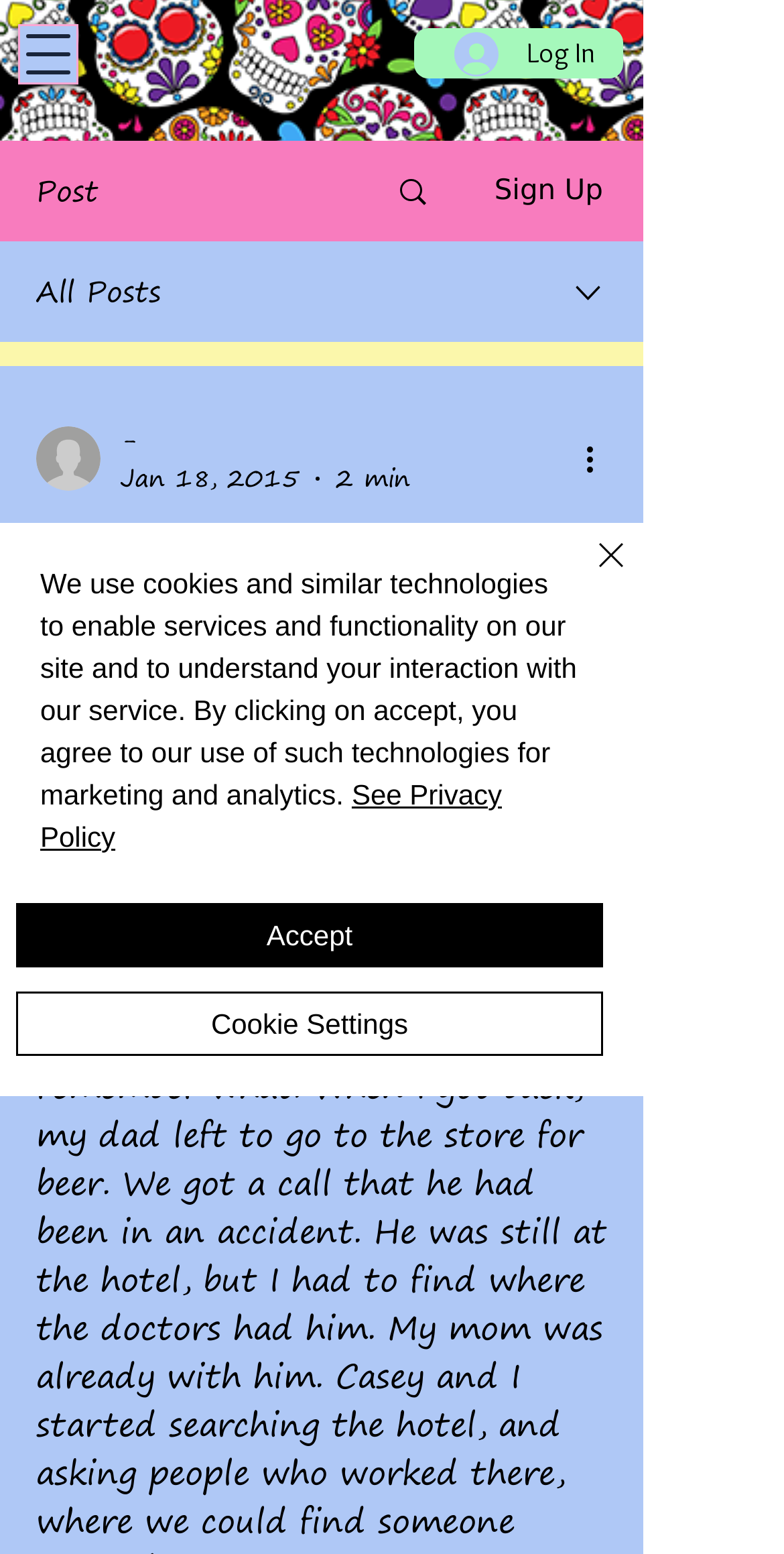Respond with a single word or phrase:
What is the text of the first link on the page?

Post